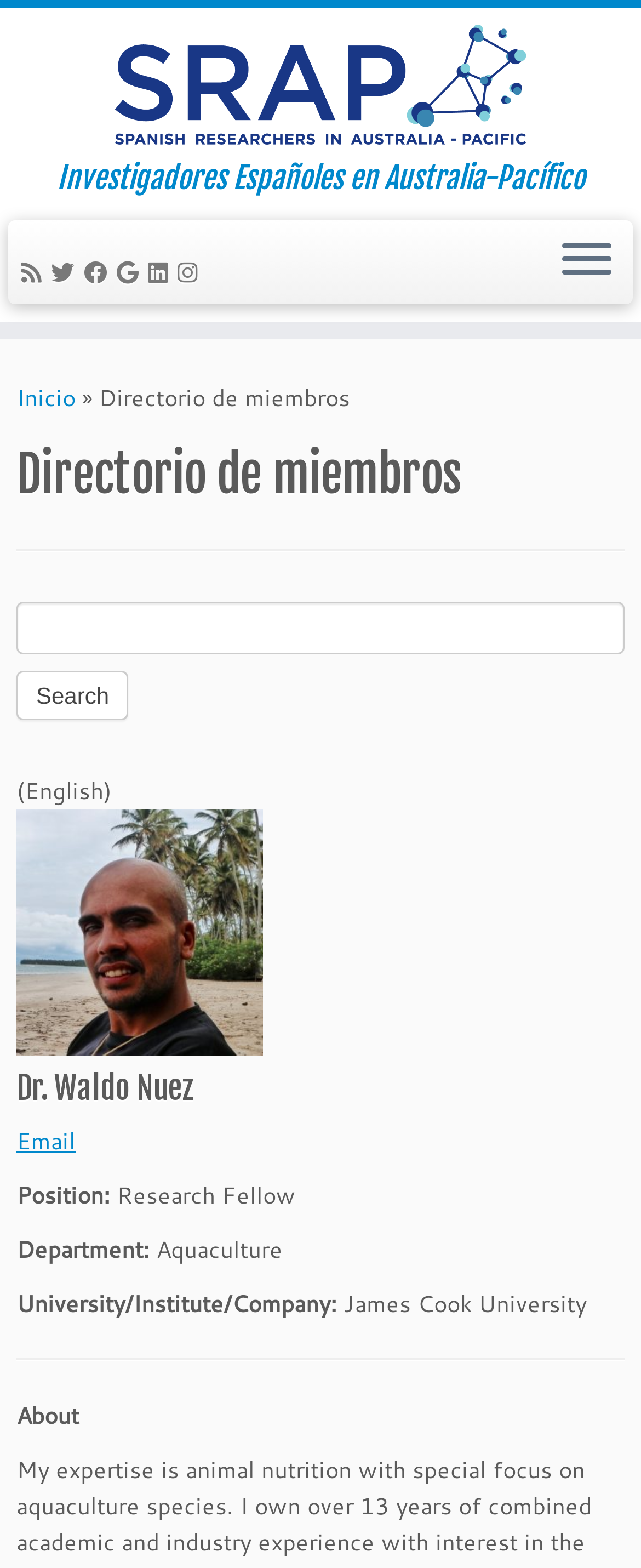How many social media links are available?
Offer a detailed and full explanation in response to the question.

I counted the number of social media links available on the webpage, which are 'Follow us on Twitter', 'Follow us on Facebook', 'Follow me on Google+', 'Follow us on Linkedin', 'Follow us on Instagram', and 'Subscribe to our rss feed'.